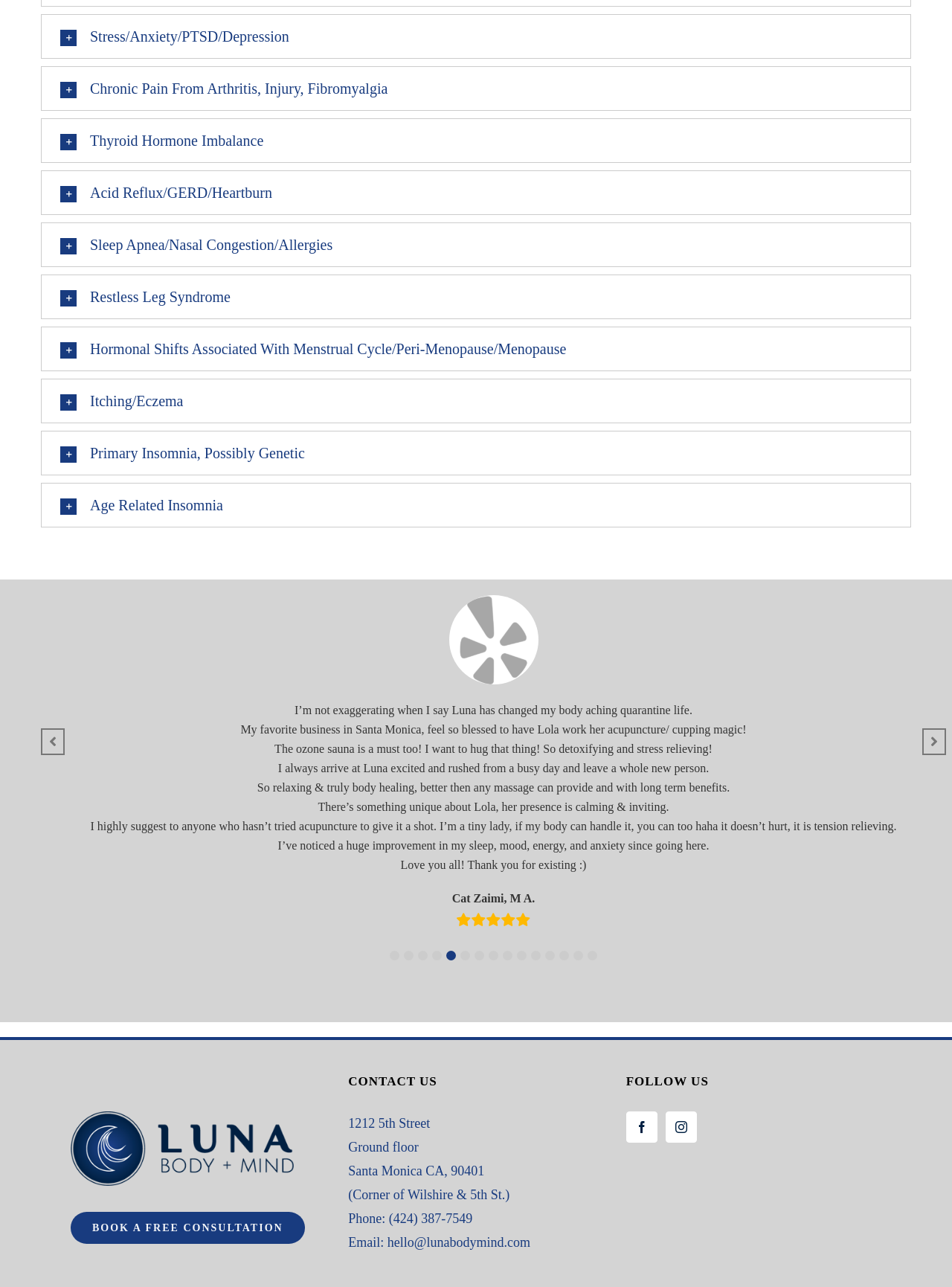How many review slides are there?
Look at the image and respond with a one-word or short-phrase answer.

15